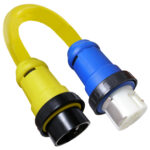Provide a thorough description of what you see in the image.

This image features a pigtail adapter, specifically the SS1-50P to SS2-50R model, designed for marine applications. The adapter showcases a unique design with a yellow flexible body and black and blue connections, allowing it to facilitate easy connectivity between different types of power inlets. Its robust construction ensures durability and reliability, making it ideal for connecting shore power pedestals to boats equipped with various power configurations. This particular model is part of a series of adapters, underscoring its utility for marine electrical systems.